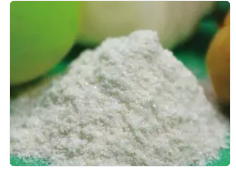What surrounds the mound of IBA powder?
Please provide a single word or phrase based on the screenshot.

Fruits